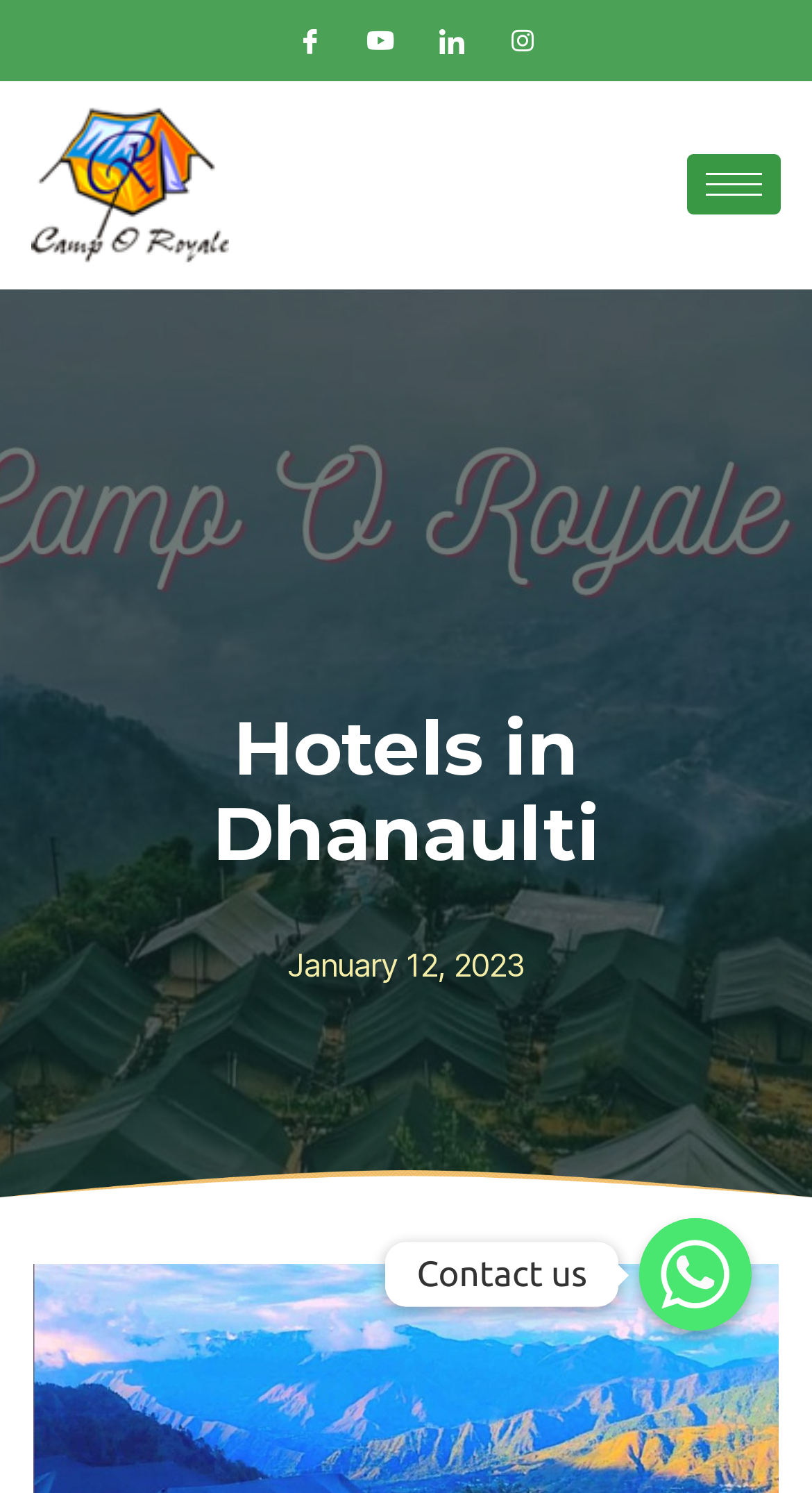Give a detailed account of the webpage.

The webpage is about Camp O Royale hotels in Dhanaulti, showcasing their amenities and entertainment options. At the top, there are four social media links, namely Facebook, Twitter, LinkedIn, and Instagram, aligned horizontally and positioned near the top of the page. 

Below the social media links, there is a prominent heading that reads "Hotels in Dhanaulti", taking up a significant portion of the page's width. 

On the right side of the page, there is a button with no text, situated above the middle of the page. 

Further down, there is a link with a date, "January 12, 2023", positioned near the middle of the page. 

At the bottom of the page, there is a "Contact us" link accompanied by an image, situated near the bottom right corner of the page.